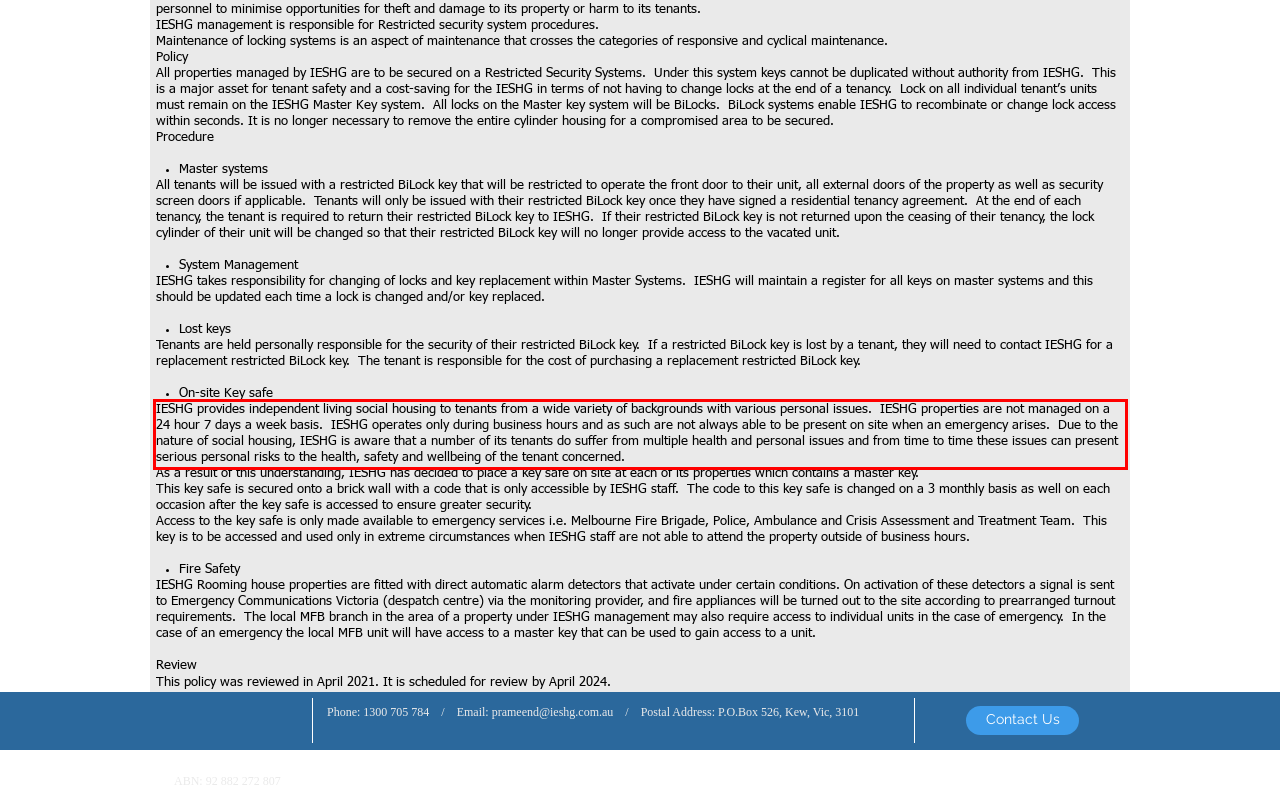Identify the red bounding box in the webpage screenshot and perform OCR to generate the text content enclosed.

IESHG provides independent living social housing to tenants from a wide variety of backgrounds with various personal issues. IESHG properties are not managed on a 24 hour 7 days a week basis. IESHG operates only during business hours and as such are not always able to be present on site when an emergency arises. Due to the nature of social housing, IESHG is aware that a number of its tenants do suffer from multiple health and personal issues and from time to time these issues can present serious personal risks to the health, safety and wellbeing of the tenant concerned.